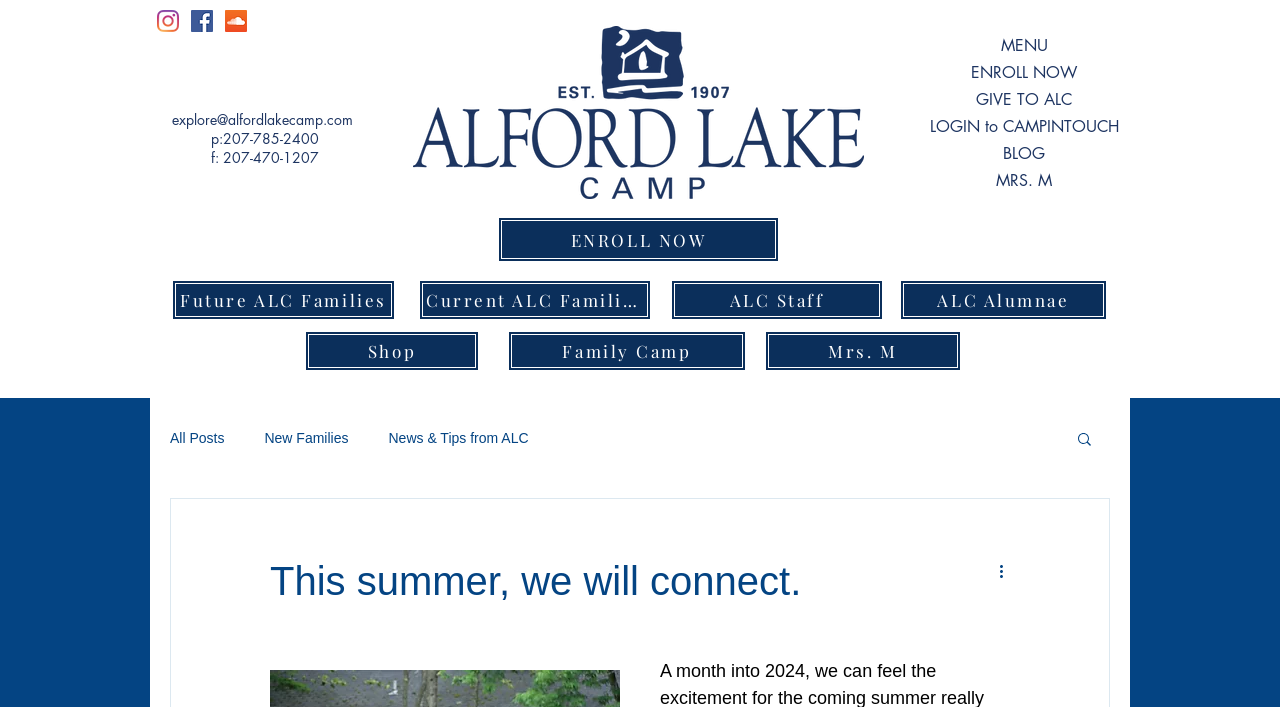Please identify the bounding box coordinates of the clickable area that will fulfill the following instruction: "Go to the 'ホーム home' page". The coordinates should be in the format of four float numbers between 0 and 1, i.e., [left, top, right, bottom].

None